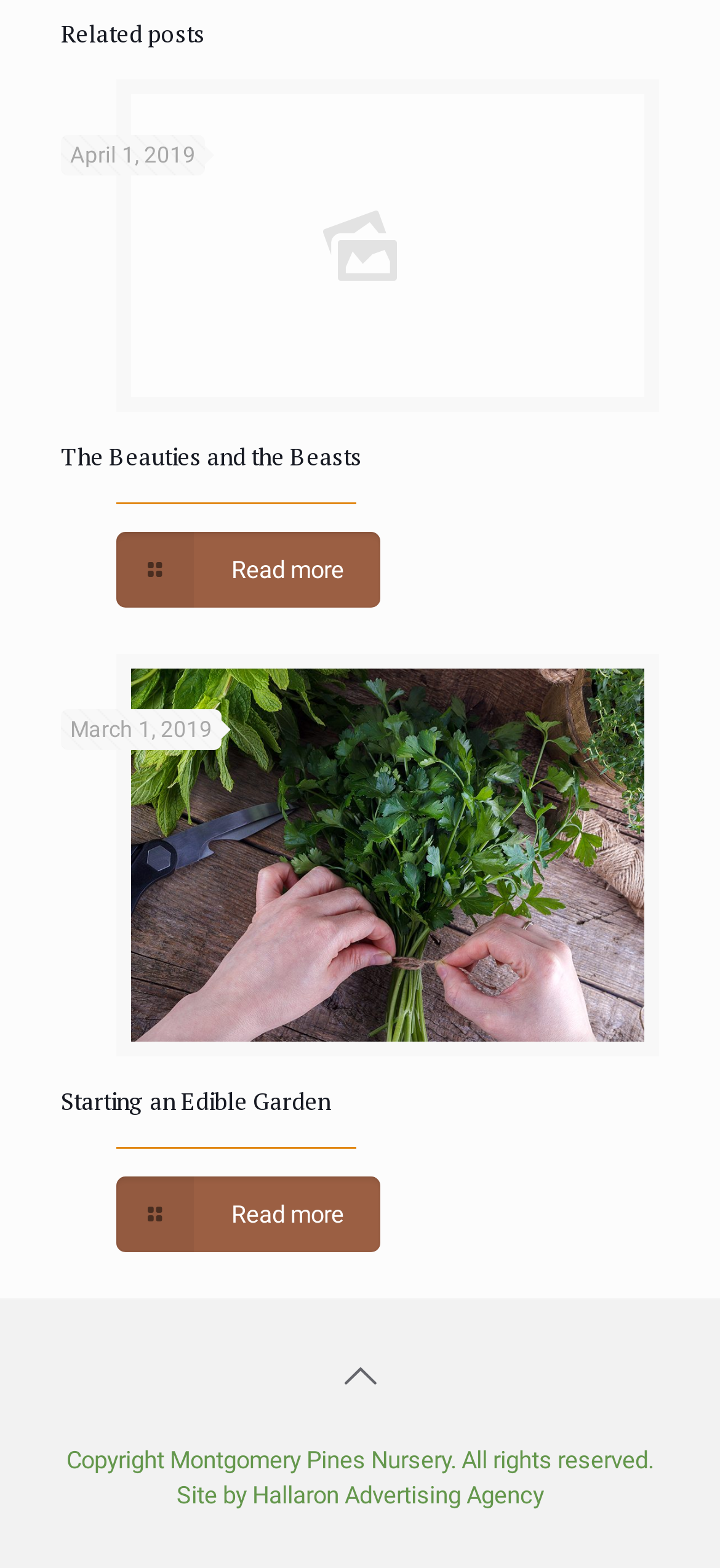Based on the element description The Beauties and the Beasts, identify the bounding box of the UI element in the given webpage screenshot. The coordinates should be in the format (top-left x, top-left y, bottom-right x, bottom-right y) and must be between 0 and 1.

[0.085, 0.28, 0.503, 0.301]